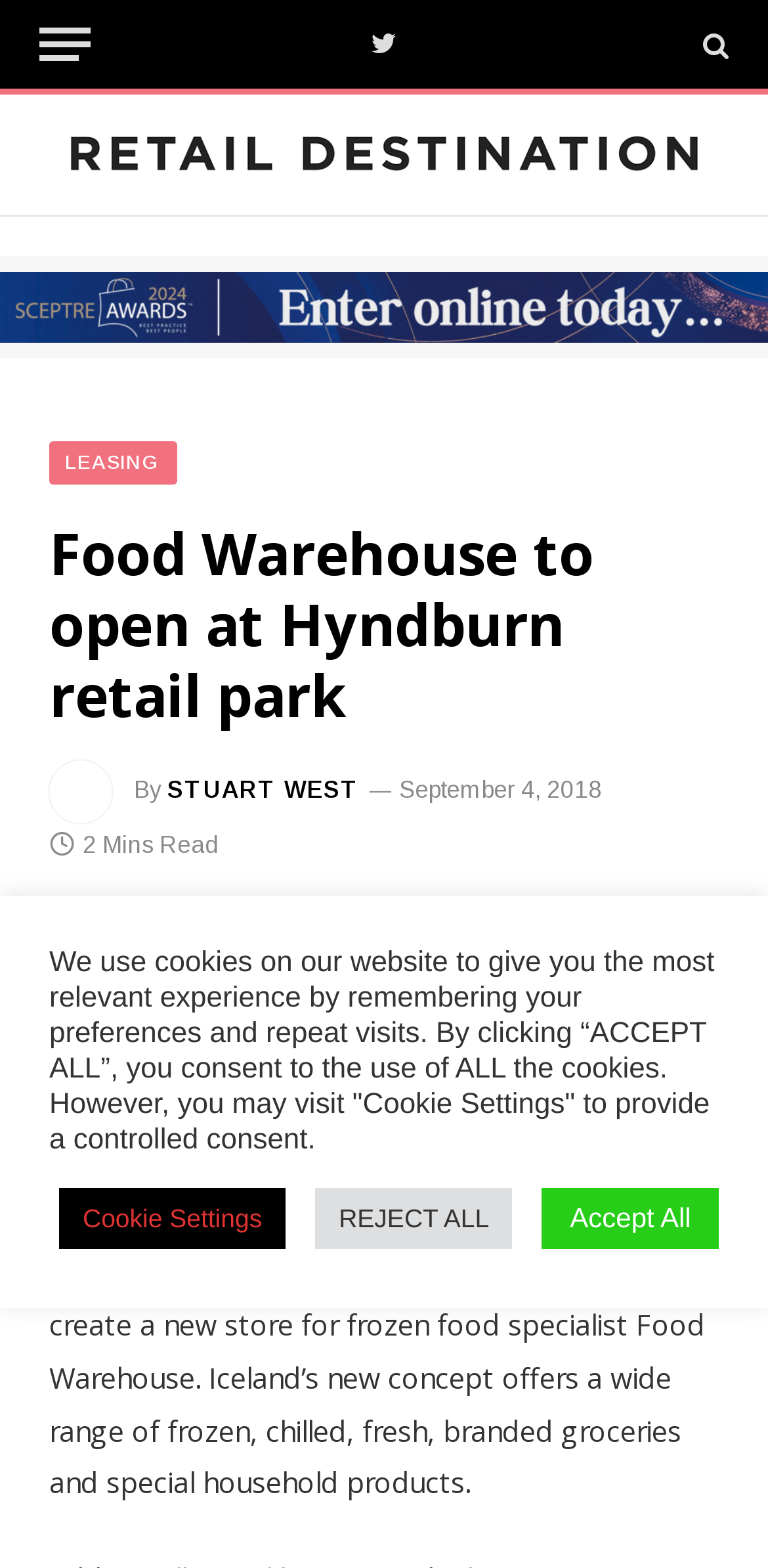Could you locate the bounding box coordinates for the section that should be clicked to accomplish this task: "Read more about Retail Destination".

[0.09, 0.074, 0.91, 0.123]